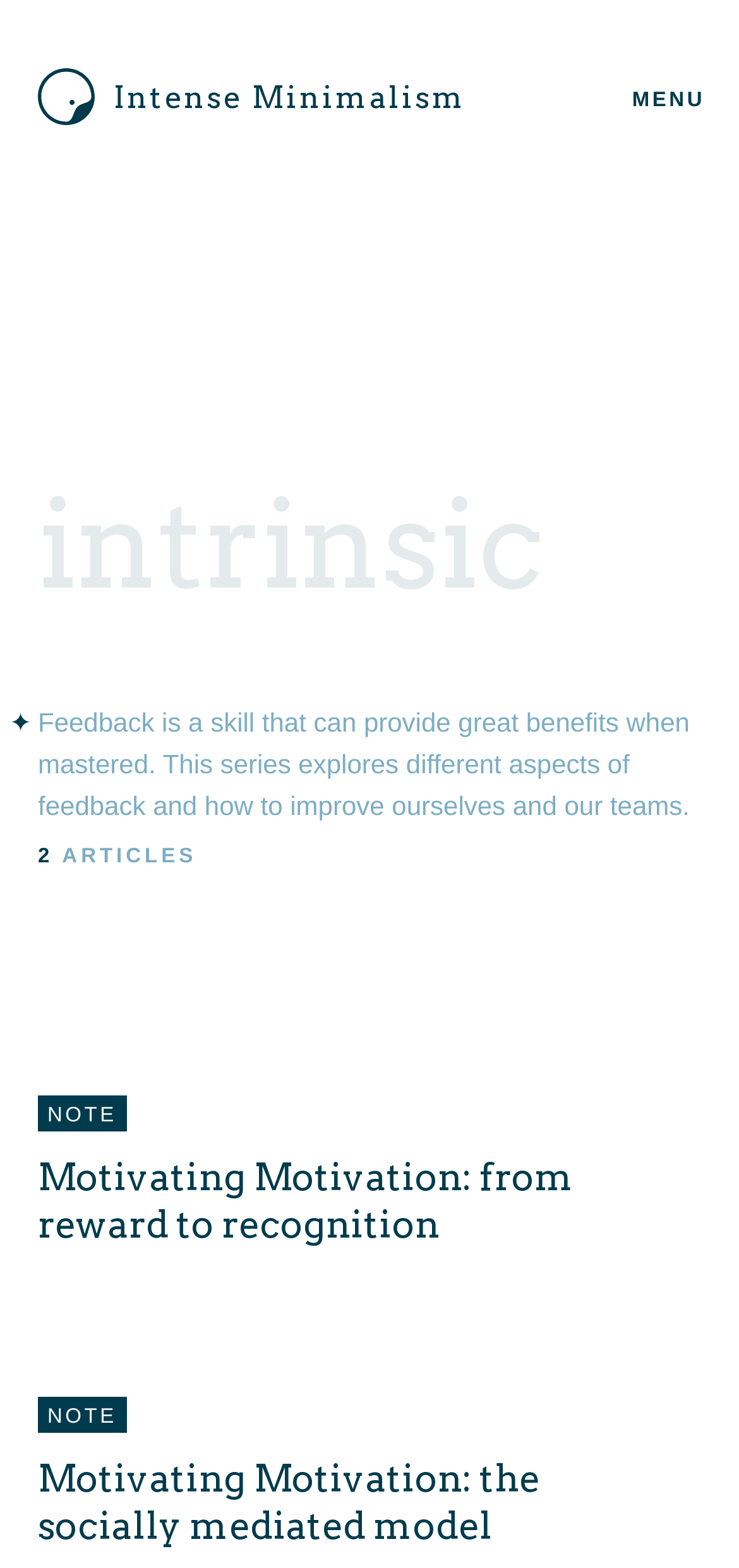Locate the bounding box of the UI element defined by this description: "Intense Minimalism". The coordinates should be given as four float numbers between 0 and 1, formatted as [left, top, right, bottom].

[0.051, 0.044, 0.631, 0.082]